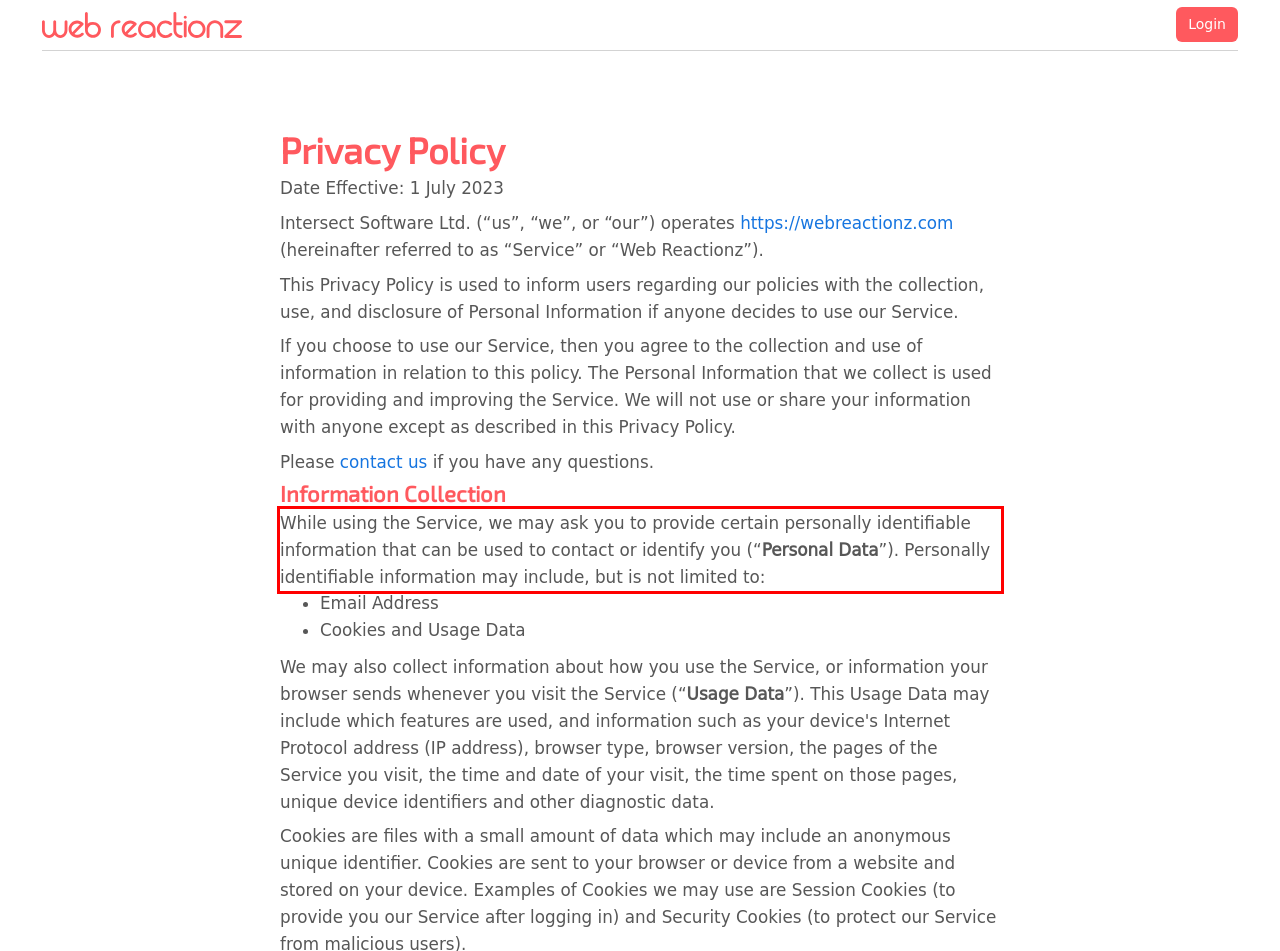You are given a screenshot with a red rectangle. Identify and extract the text within this red bounding box using OCR.

While using the Service, we may ask you to provide certain personally identifiable information that can be used to contact or identify you (“Personal Data”). Personally identifiable information may include, but is not limited to: